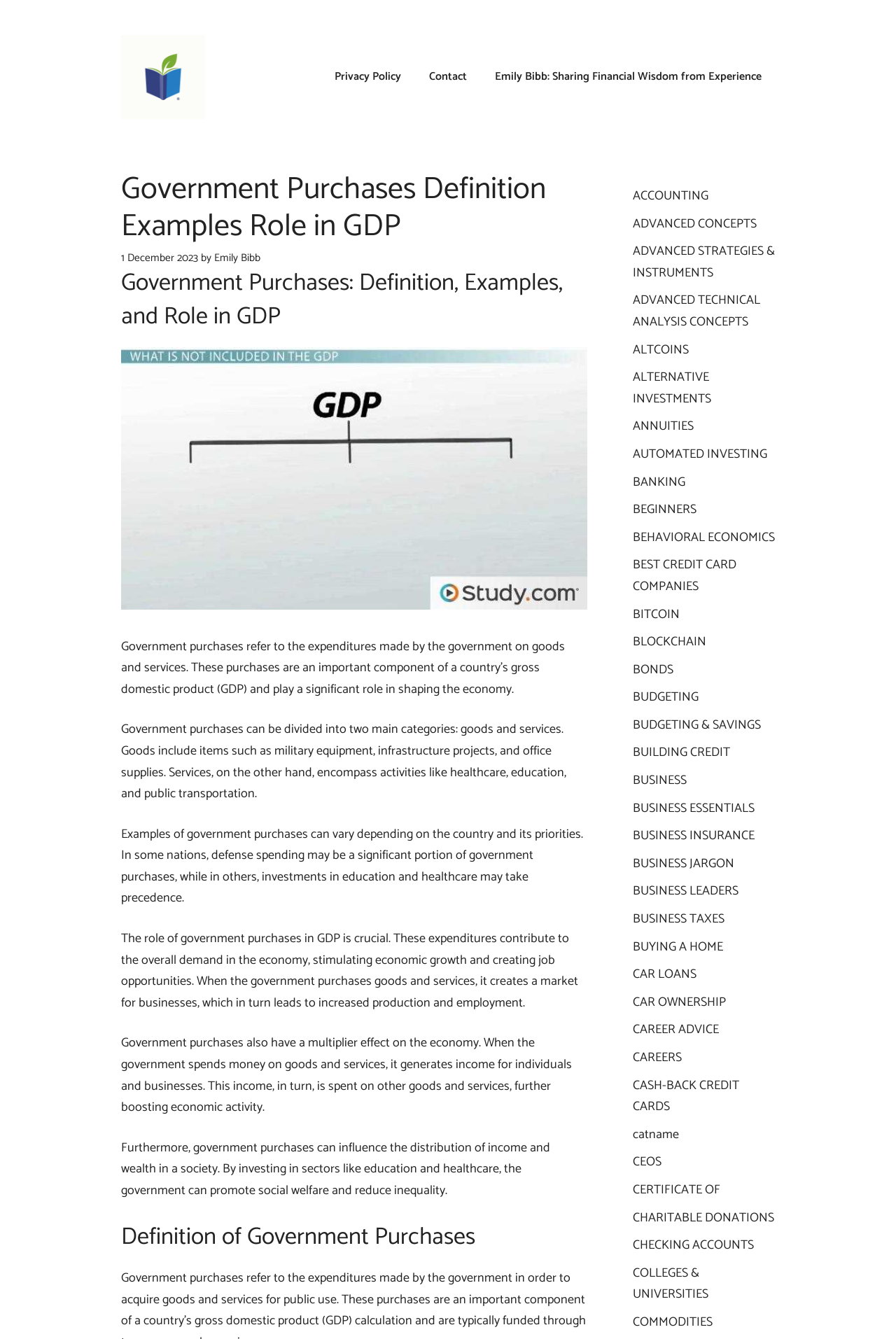Identify and provide the title of the webpage.

Government Purchases Definition Examples Role in GDP